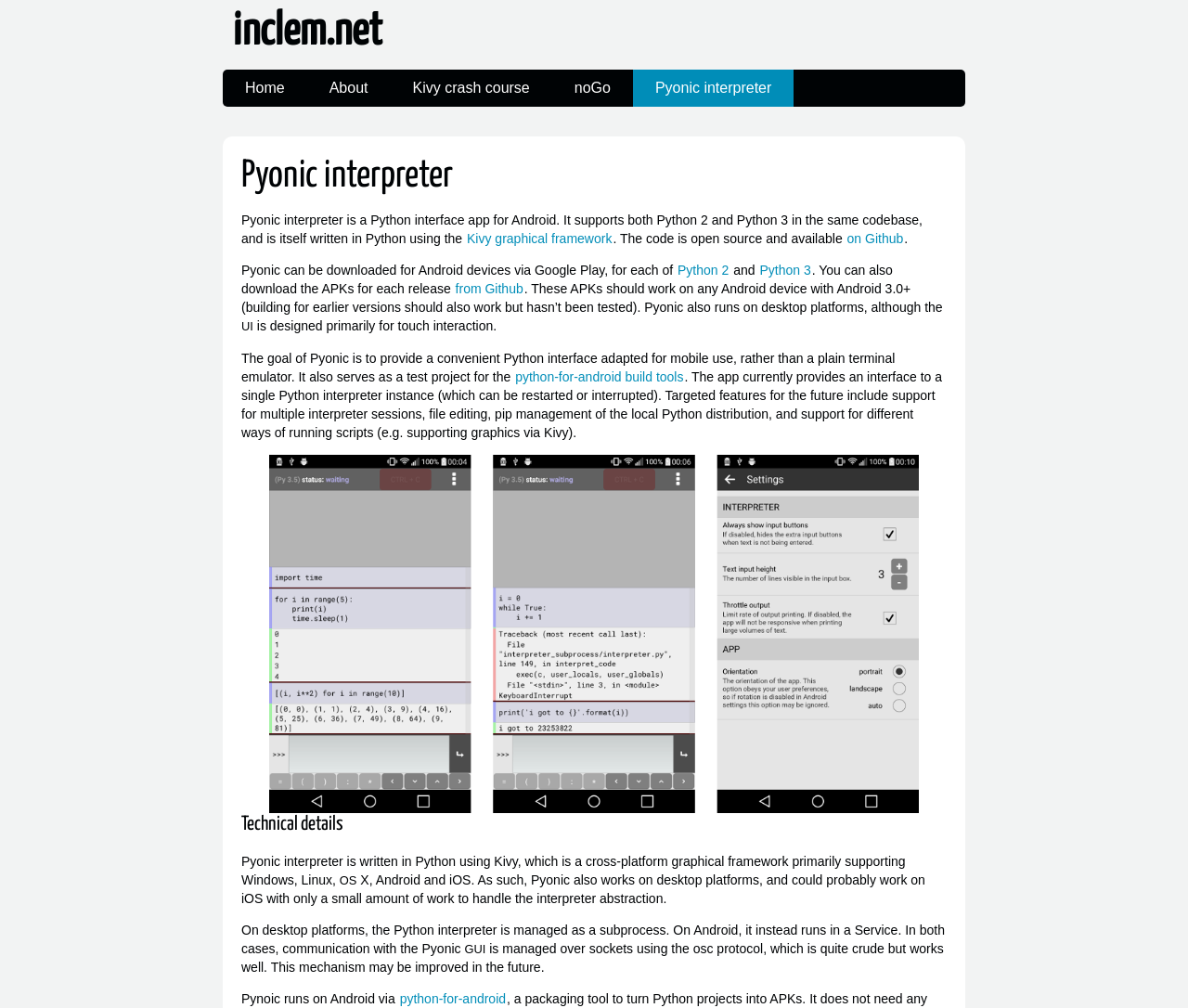Please provide the bounding box coordinates in the format (top-left x, top-left y, bottom-right x, bottom-right y). Remember, all values are floating point numbers between 0 and 1. What is the bounding box coordinate of the region described as: python-for-android

[0.336, 0.984, 0.427, 0.998]